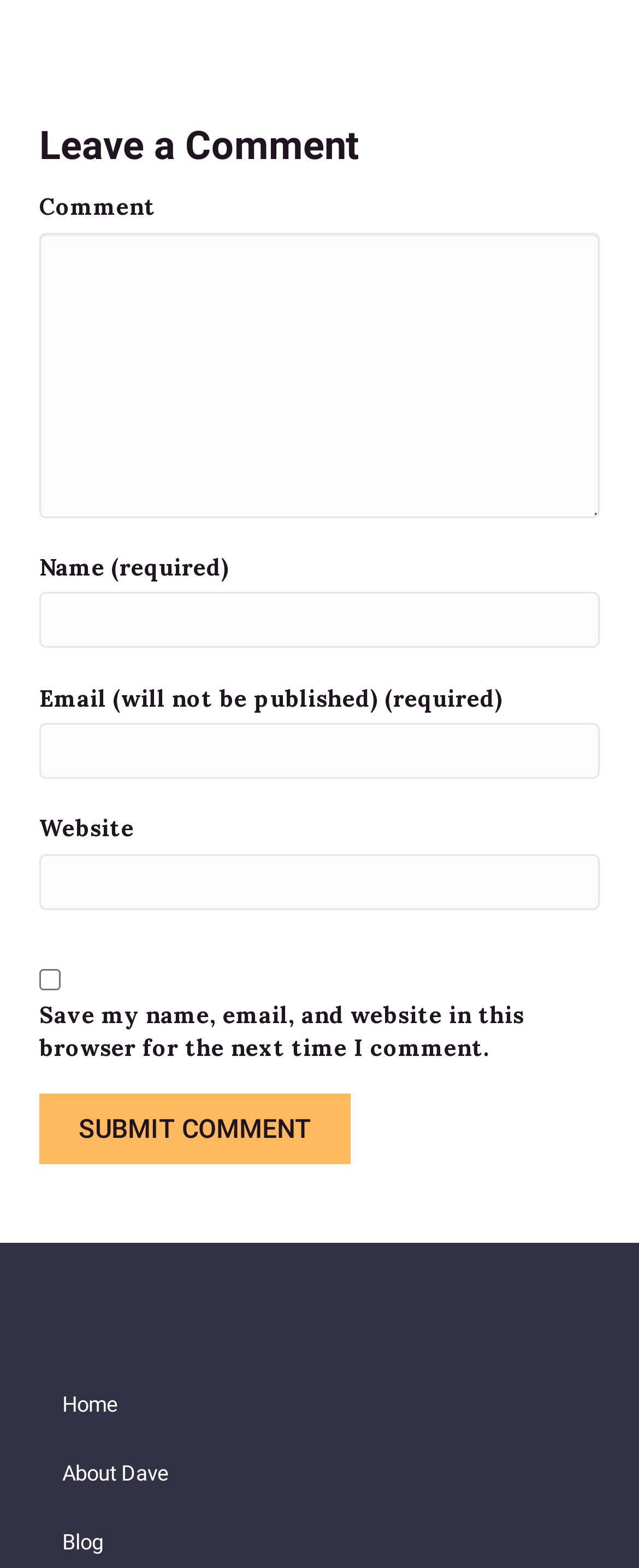Reply to the question with a single word or phrase:
What is the label of the button?

Submit Comment